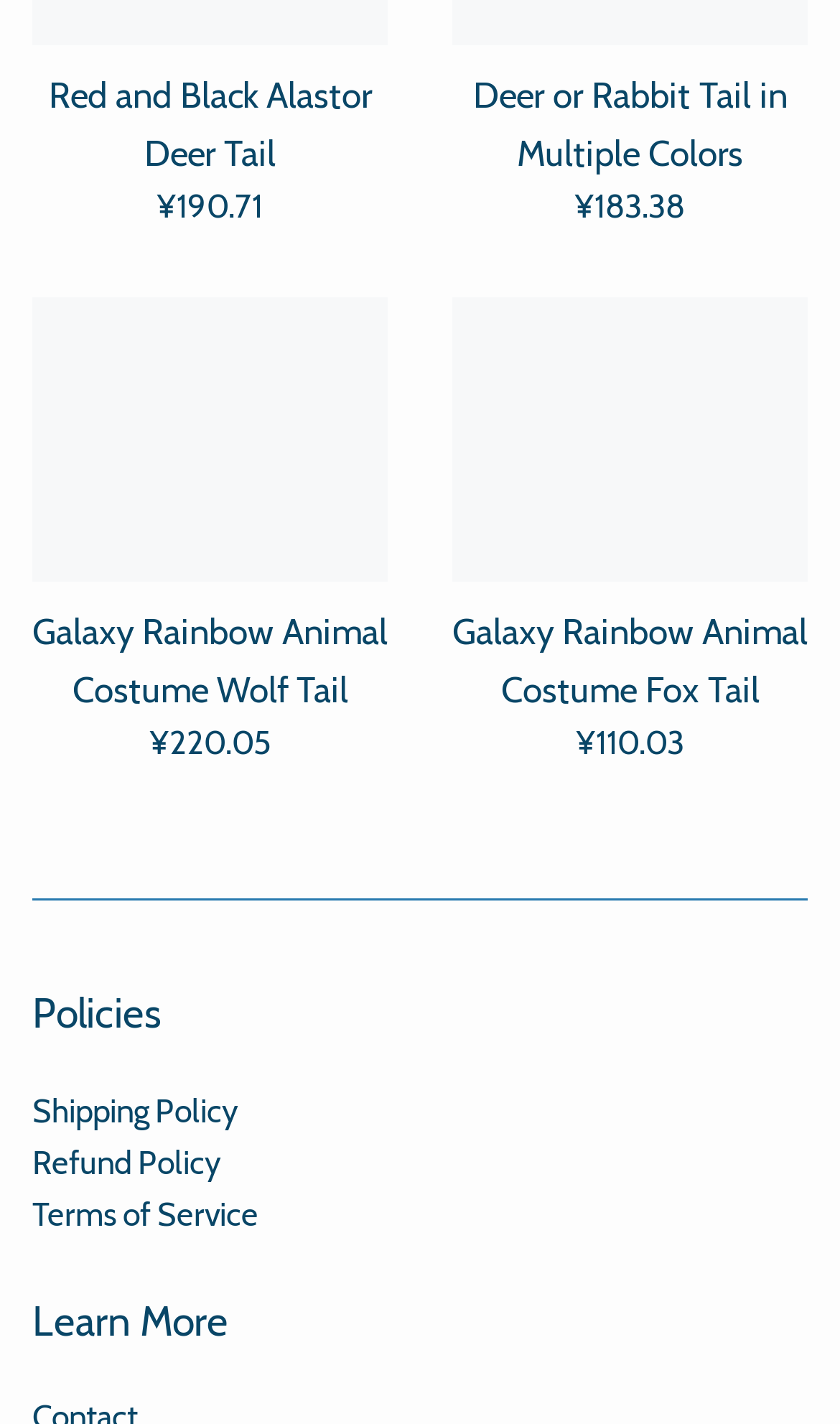Locate the bounding box coordinates of the clickable part needed for the task: "Read the article about the Symphony of the U.S. Economy".

None